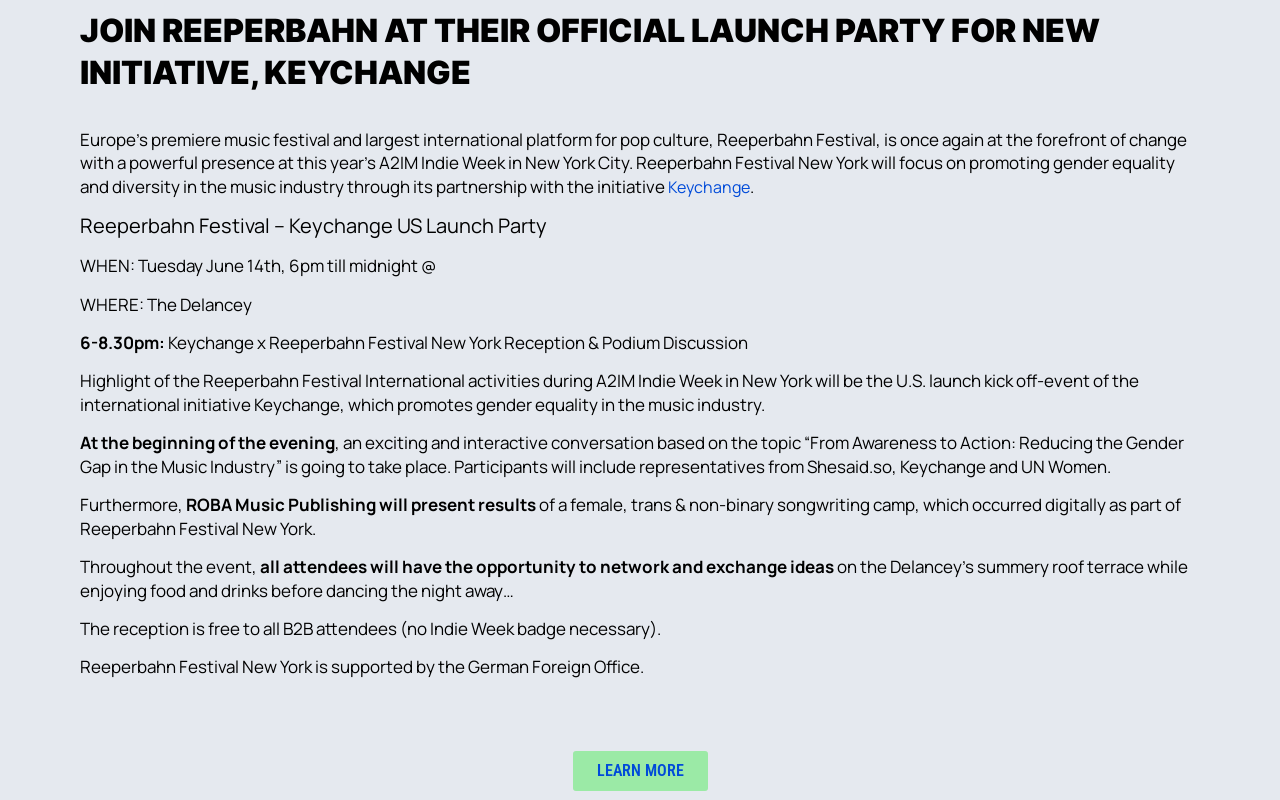Give a succinct answer to this question in a single word or phrase: 
What is the topic of the conversation at the beginning of the evening?

From Awareness to Action